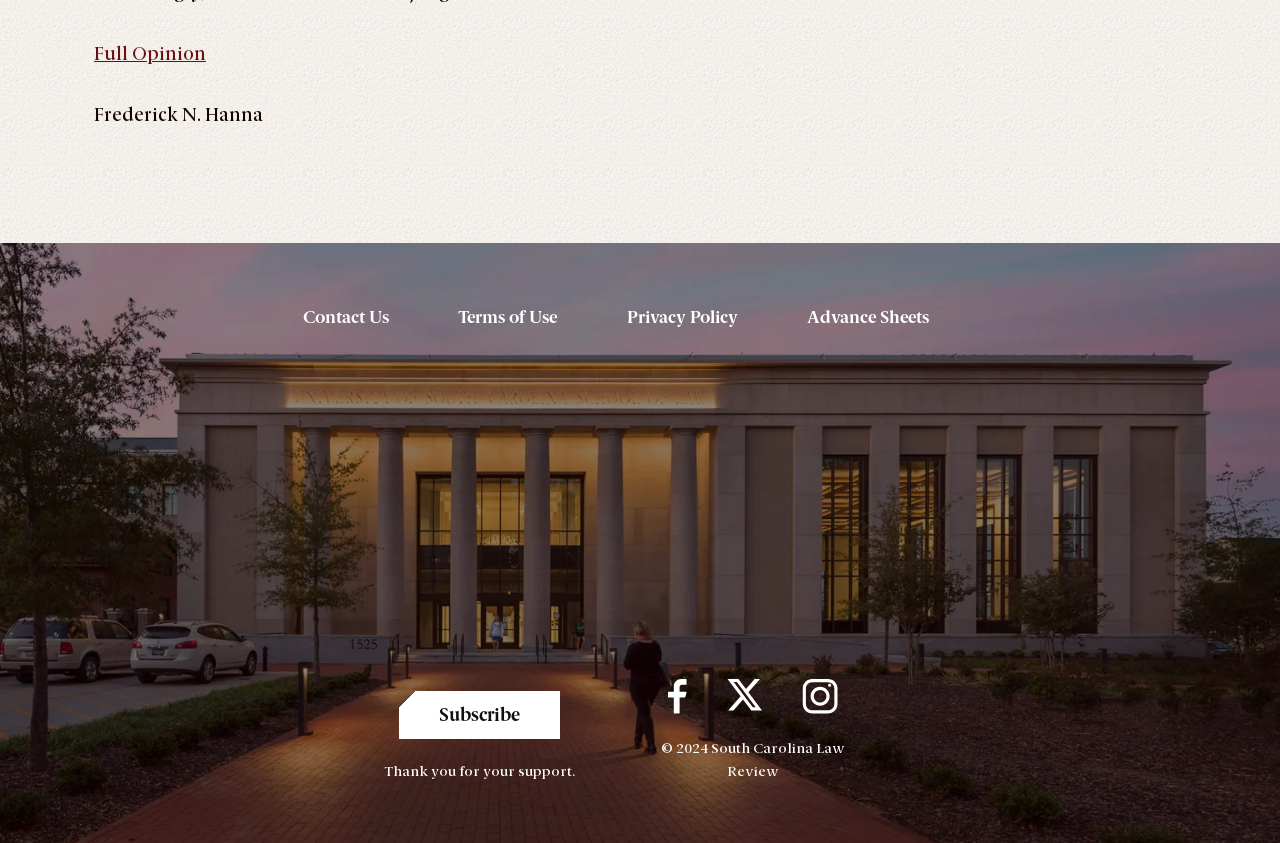Find the bounding box coordinates of the element's region that should be clicked in order to follow the given instruction: "Read the latest news". The coordinates should consist of four float numbers between 0 and 1, i.e., [left, top, right, bottom].

None